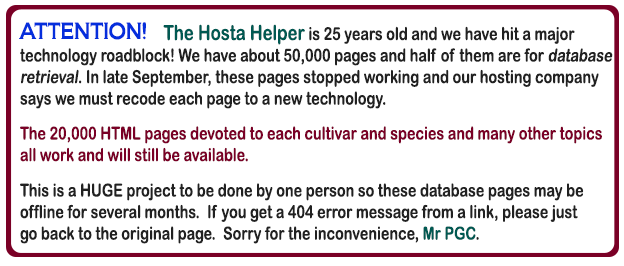How long will the update project take?
Using the details from the image, give an elaborate explanation to answer the question.

The notice informs users that the project to update the website will take several months, indicating the timeframe required to complete the recoding to new technology.